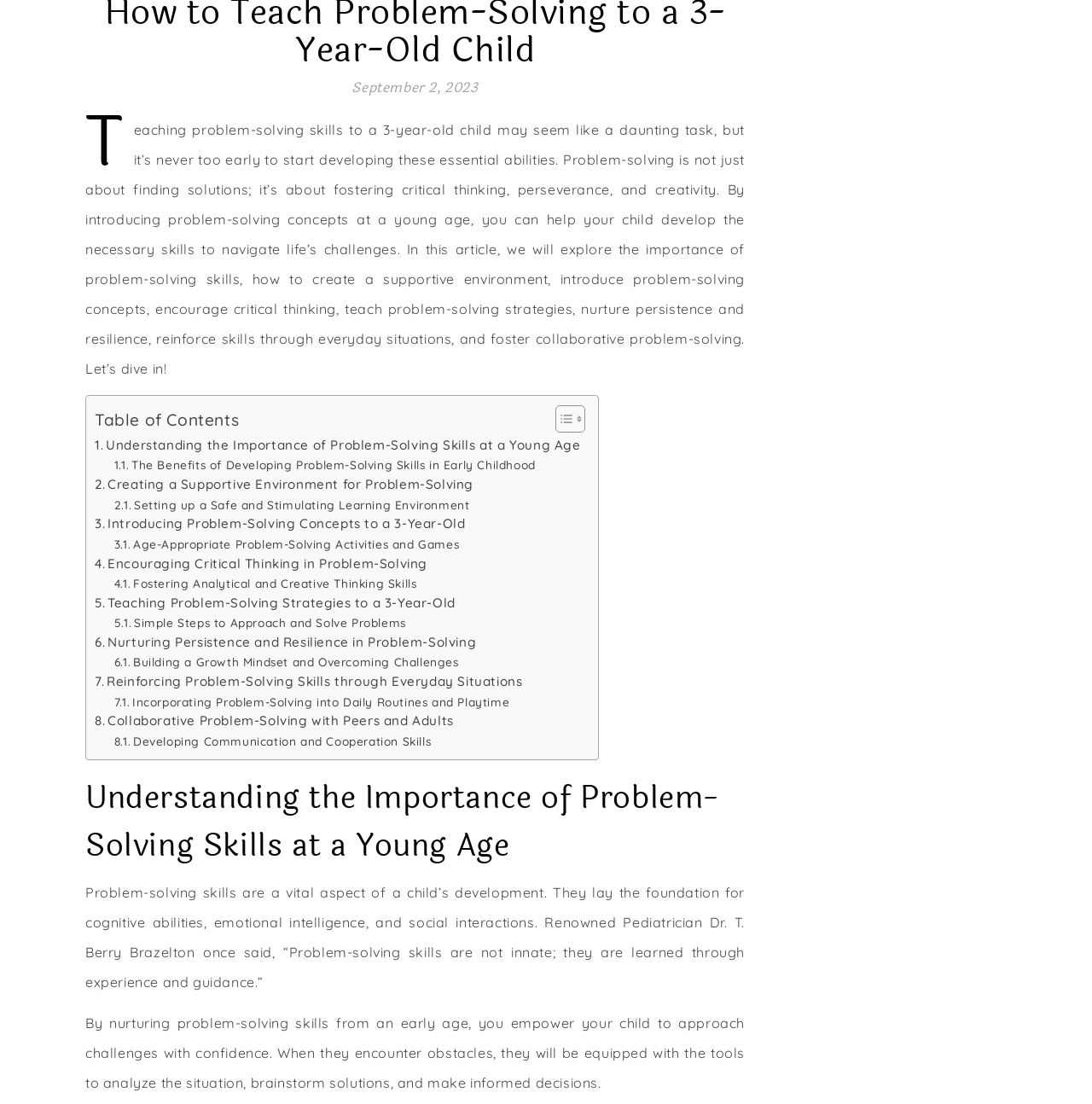Specify the bounding box coordinates of the area to click in order to execute this command: 'Explore Age-Appropriate Problem-Solving Activities and Games'. The coordinates should consist of four float numbers ranging from 0 to 1, and should be formatted as [left, top, right, bottom].

[0.105, 0.484, 0.42, 0.501]